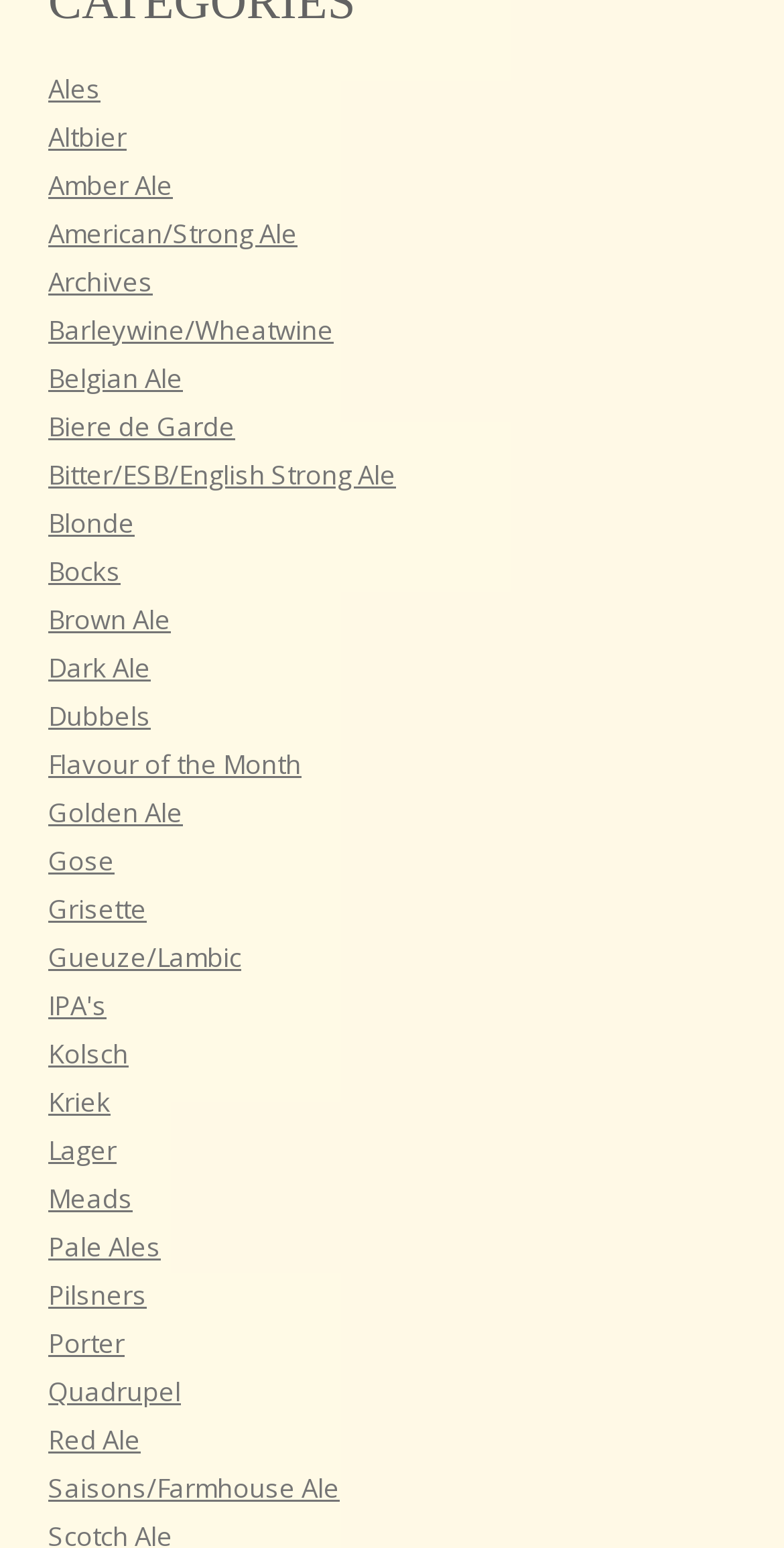Is there a link for 'Stout' beer style?
From the image, provide a succinct answer in one word or a short phrase.

No